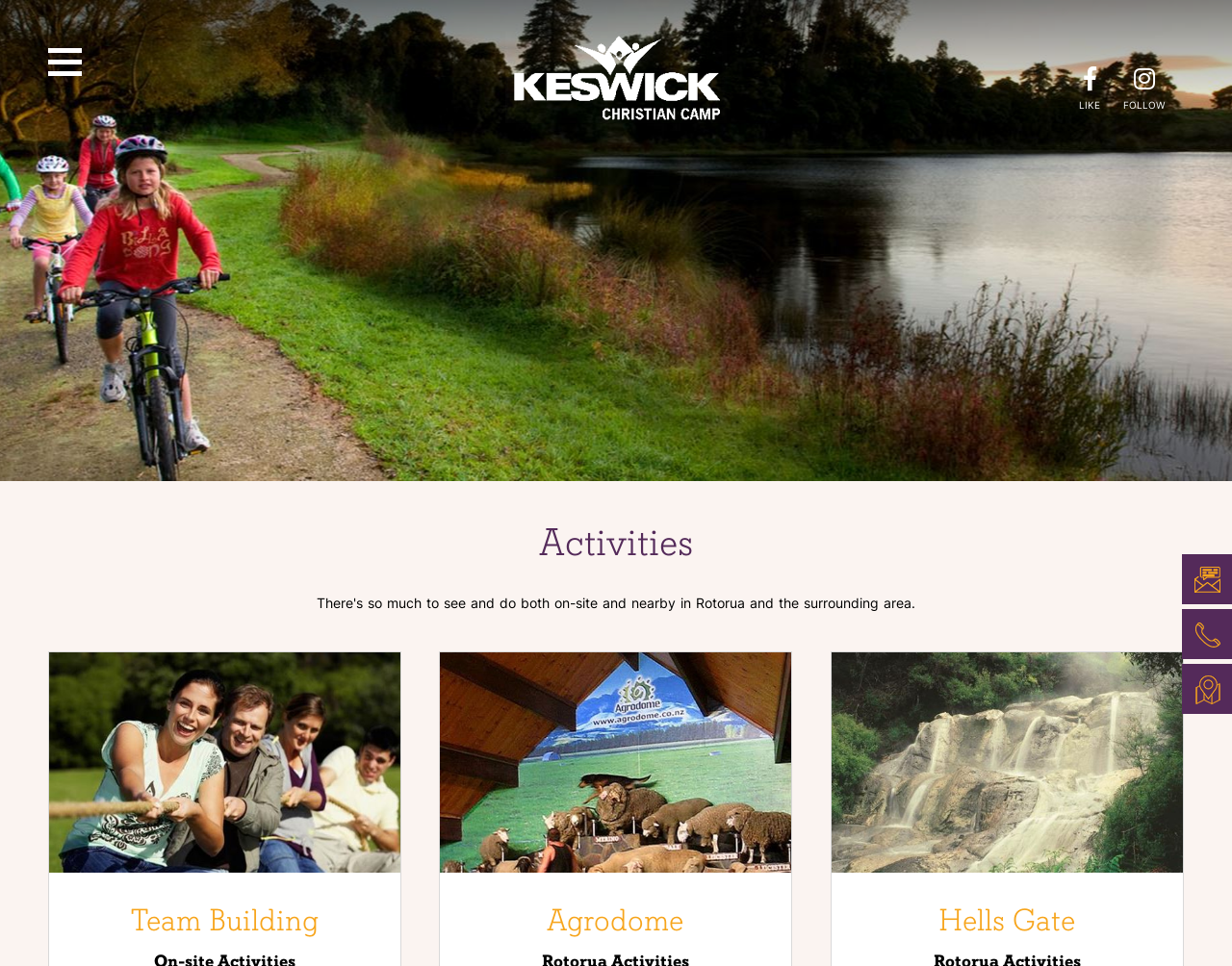Based on the visual content of the image, answer the question thoroughly: What activities are available near the venue?

The webpage lists several activities near the venue, including Team Building, Agrodome, and Hells Gate, which are likely to be attractions or experiences that users can participate in while staying at the venue.